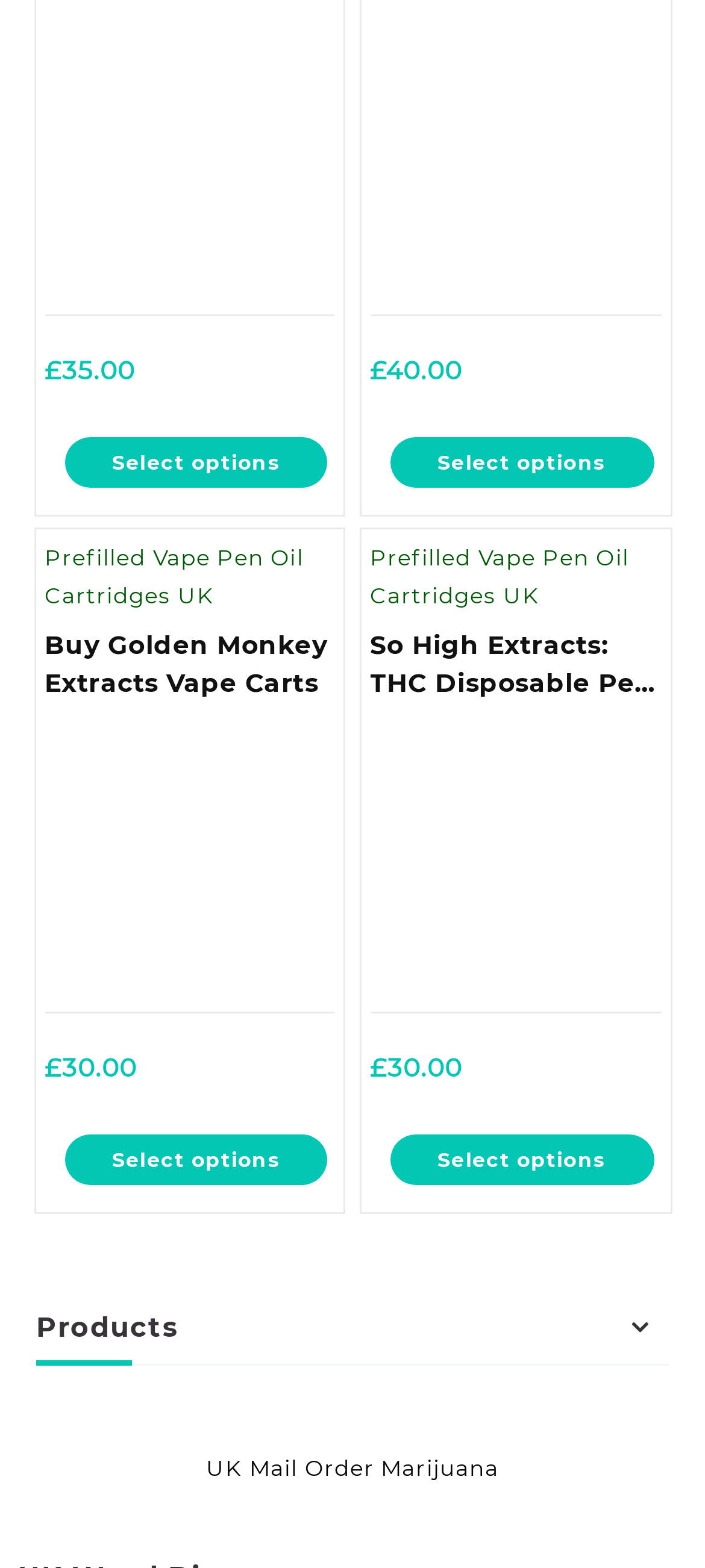Please give the bounding box coordinates of the area that should be clicked to fulfill the following instruction: "View details of Golden Monkey Extracts Vape Carts". The coordinates should be in the format of four float numbers from 0 to 1, i.e., [left, top, right, bottom].

[0.063, 0.4, 0.476, 0.448]